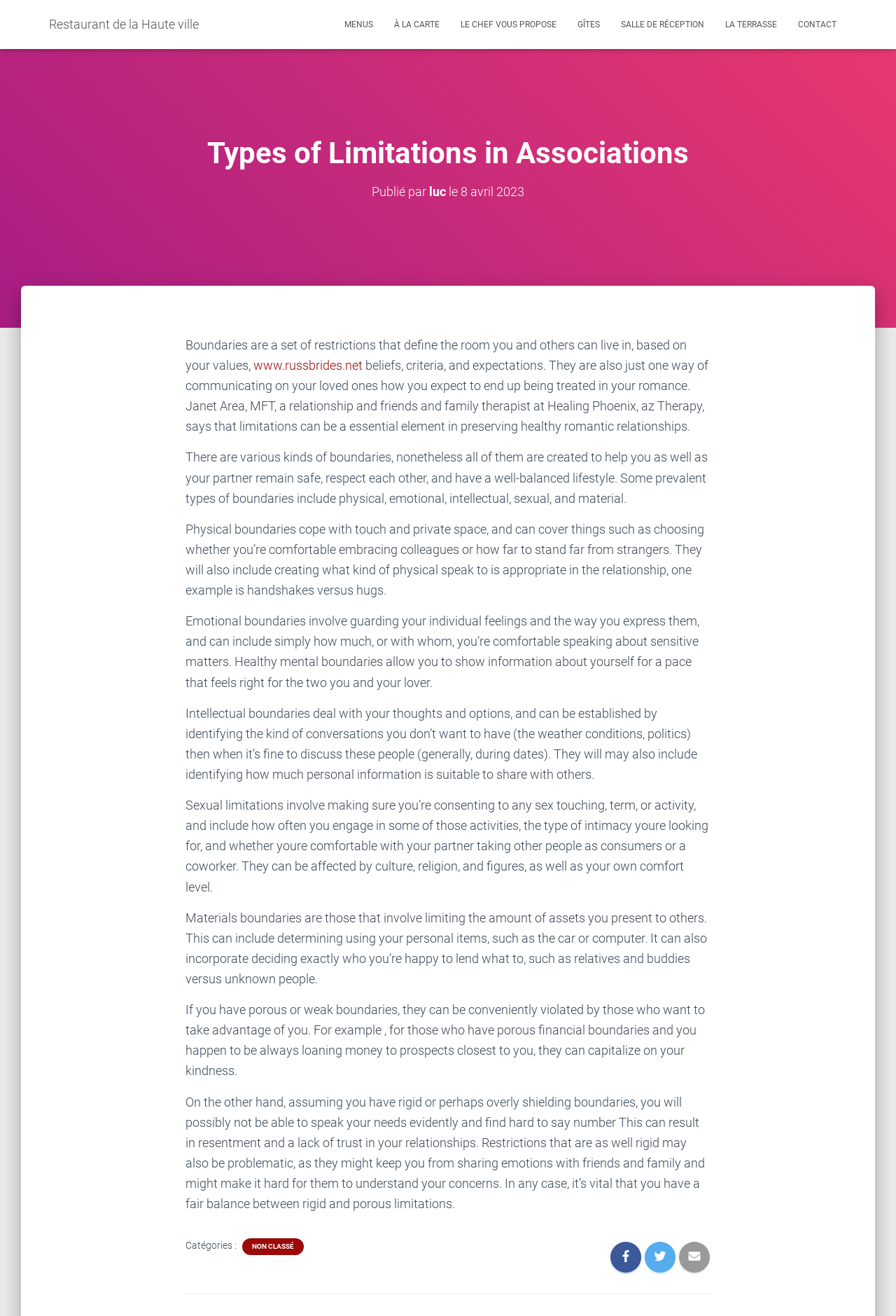Find the bounding box coordinates for the area that should be clicked to accomplish the instruction: "Click the 'www.russbrides.net' link".

[0.283, 0.272, 0.405, 0.283]